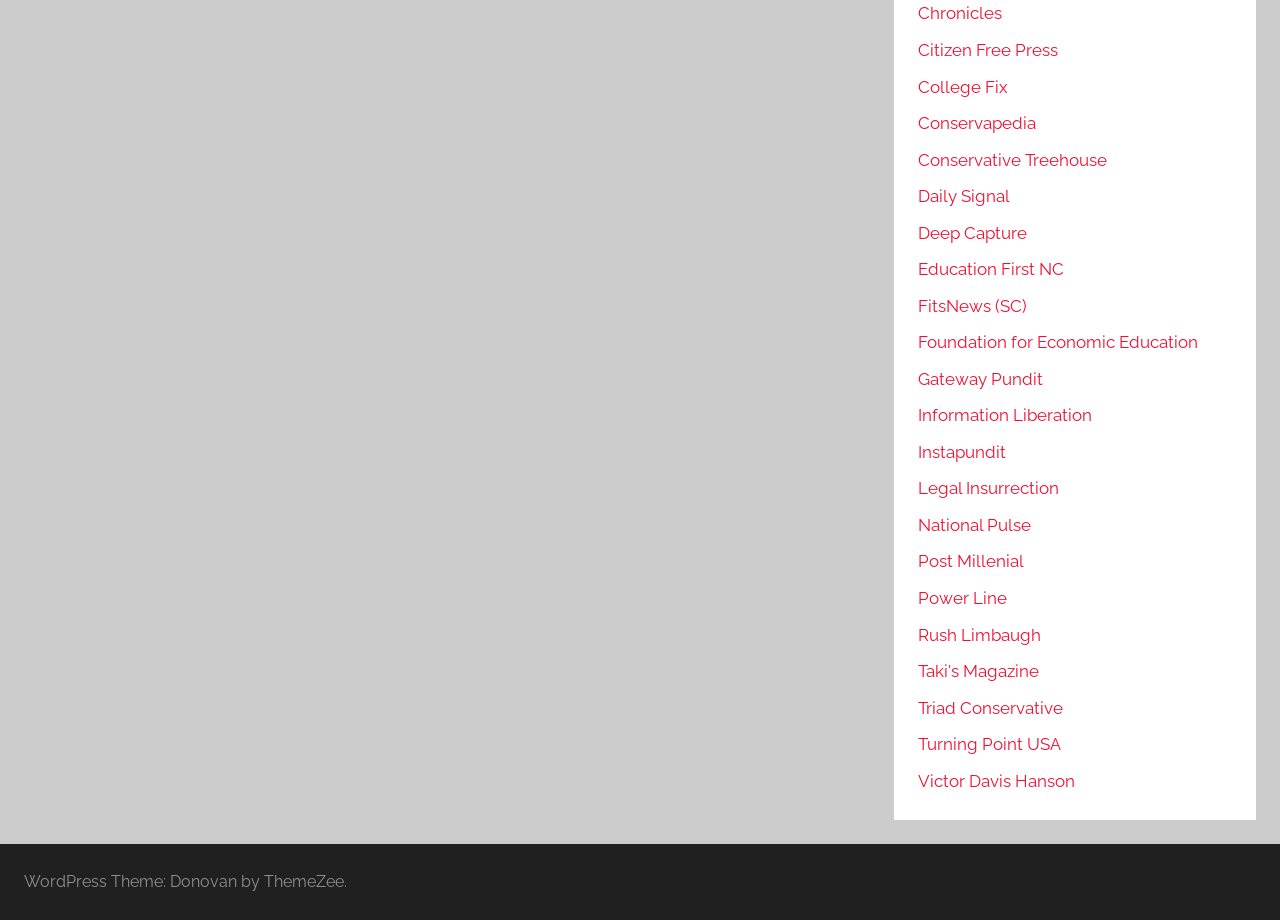Find the bounding box coordinates of the clickable element required to execute the following instruction: "read articles on Gateway Pundit". Provide the coordinates as four float numbers between 0 and 1, i.e., [left, top, right, bottom].

[0.717, 0.401, 0.815, 0.423]